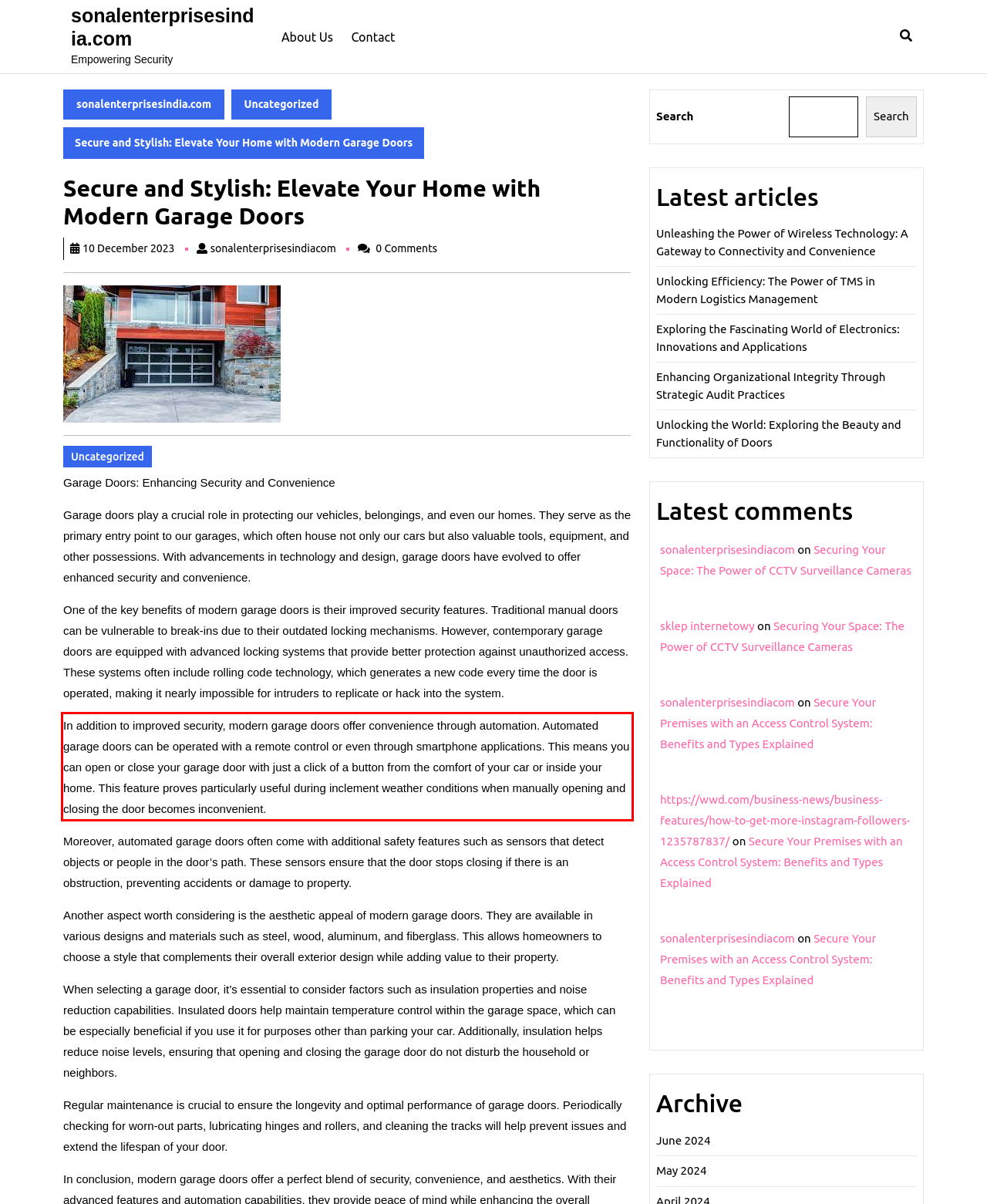Please perform OCR on the text content within the red bounding box that is highlighted in the provided webpage screenshot.

In addition to improved security, modern garage doors offer convenience through automation. Automated garage doors can be operated with a remote control or even through smartphone applications. This means you can open or close your garage door with just a click of a button from the comfort of your car or inside your home. This feature proves particularly useful during inclement weather conditions when manually opening and closing the door becomes inconvenient.